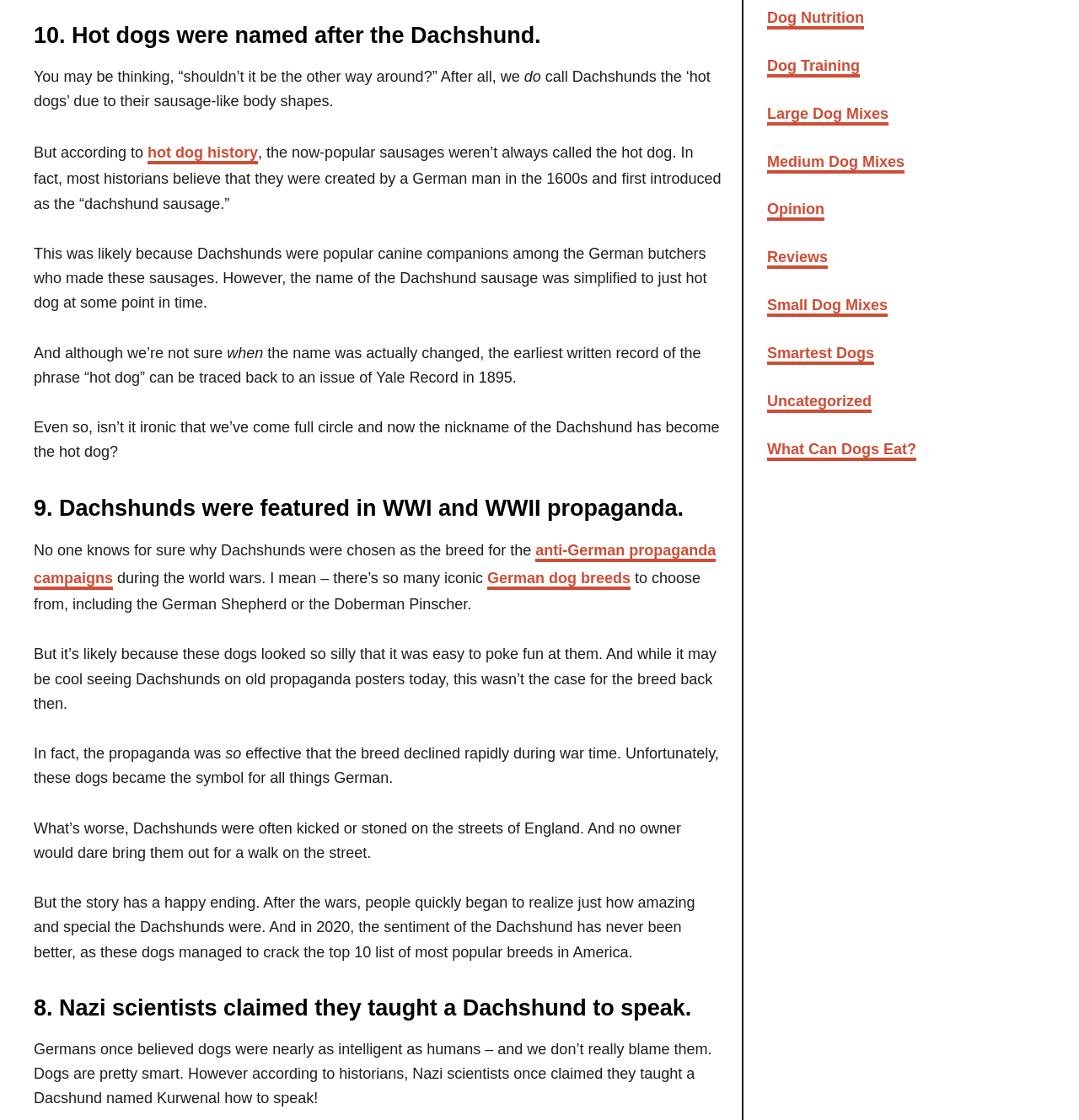Identify the bounding box coordinates for the UI element described as follows: "Guides". Ensure the coordinates are four float numbers between 0 and 1, formatted as [left, top, right, bottom].

None